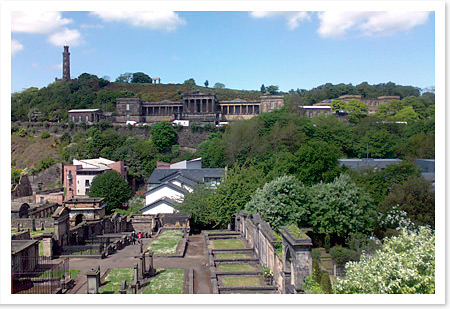Capture every detail in the image and describe it fully.

This image showcases a stunning view of Edinburgh, prominently featuring the impressive architecture atop Calton Hill, including the iconic National Monument and various historic buildings surrounded by lush greenery. In the foreground, traditional gravestones and manicured graves suggest a historic cemetery, adding depth to the scene. The bright, blue sky punctuated by fluffy white clouds enhances the overall beauty, creating a picturesque representation of the city's rich heritage and natural allure. The tranquil atmosphere invites viewers to imagine a leisurely stroll through this historic landscape.